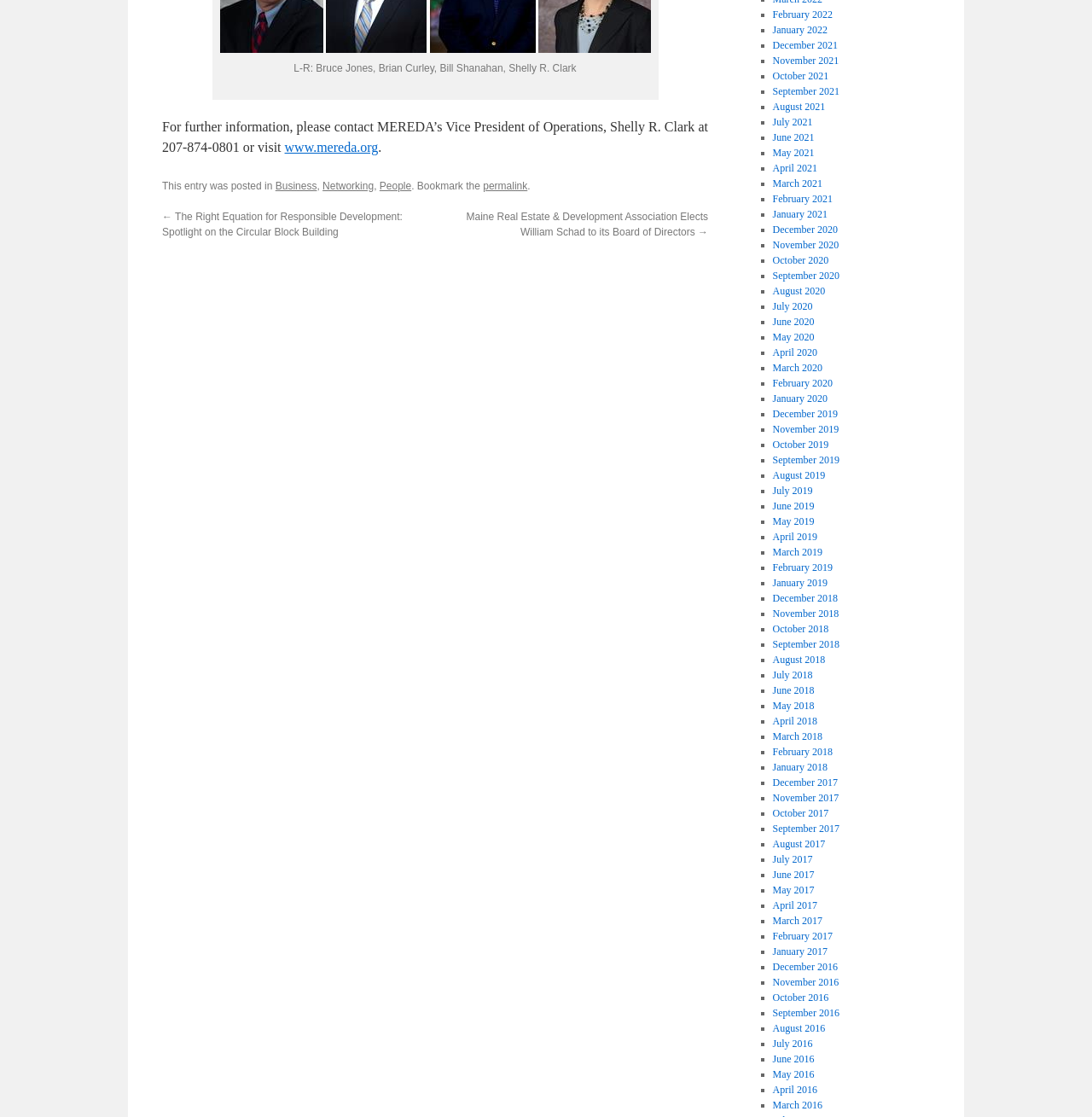Kindly respond to the following question with a single word or a brief phrase: 
How many months are listed on this webpage?

24